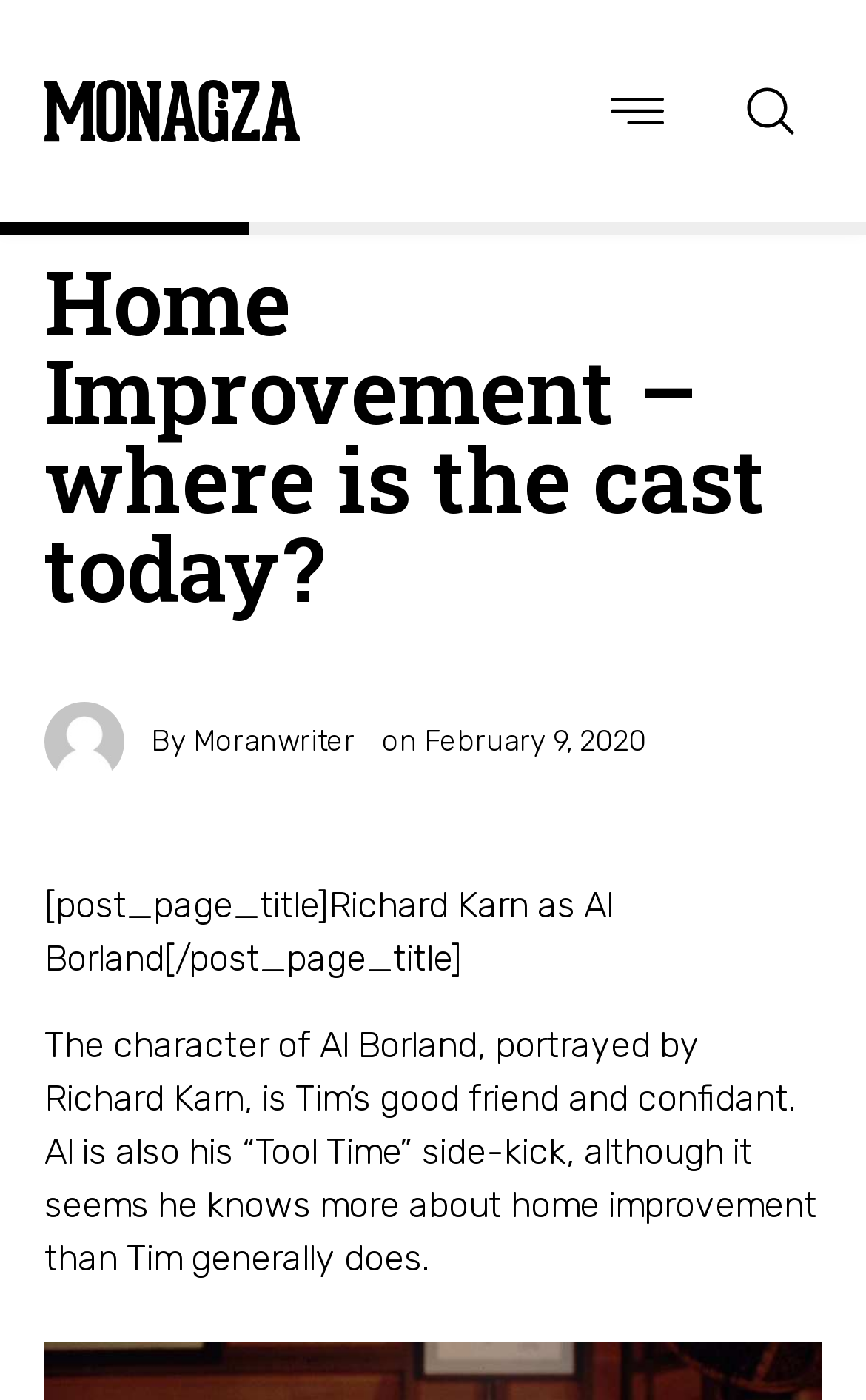When was the article published?
Please craft a detailed and exhaustive response to the question.

The answer can be found in the time element that displays the date 'February 9, 2020', which indicates when the article was published.